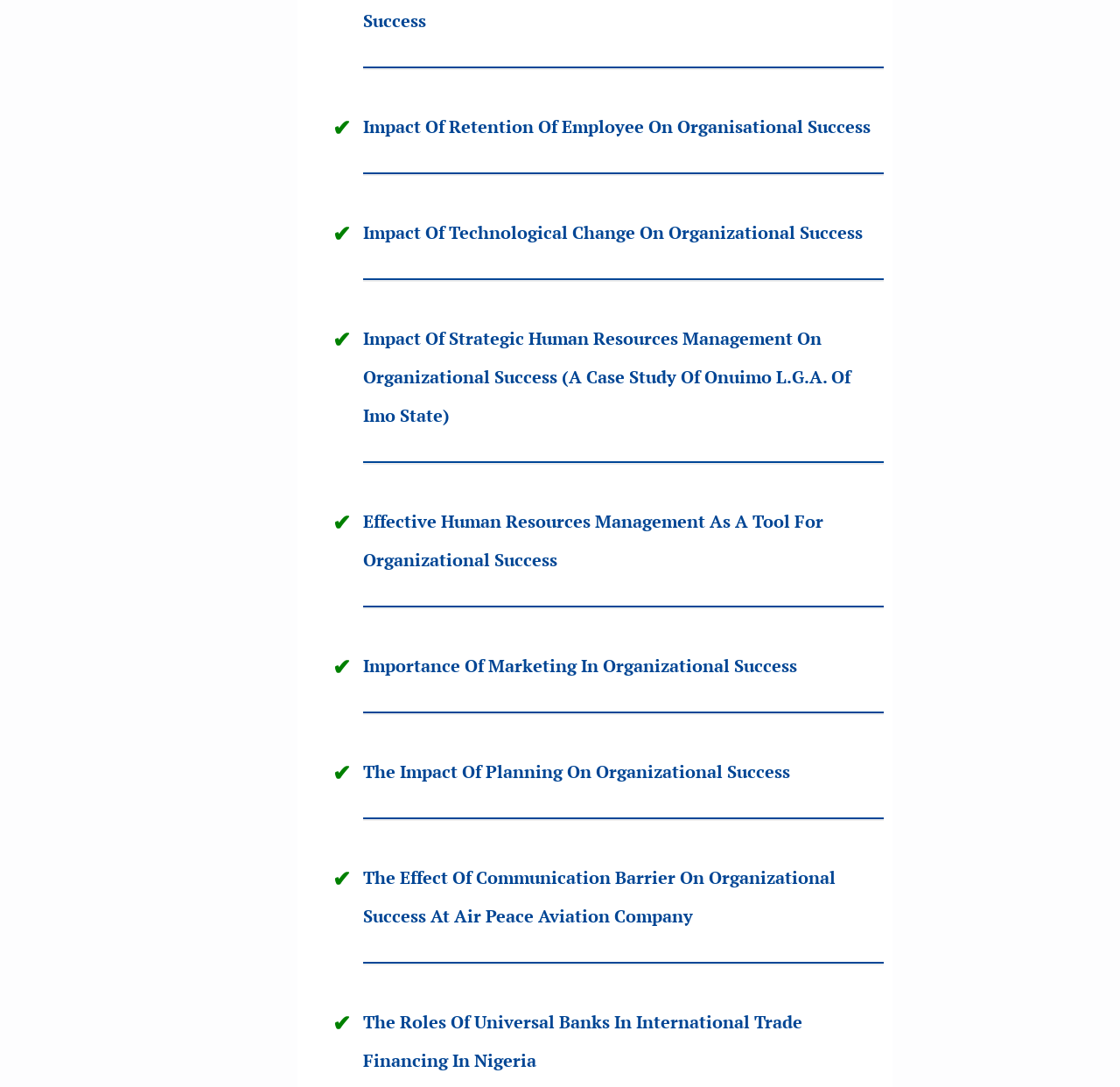Kindly determine the bounding box coordinates for the area that needs to be clicked to execute this instruction: "Explore the article about the importance of marketing in organizational success".

[0.324, 0.601, 0.712, 0.623]